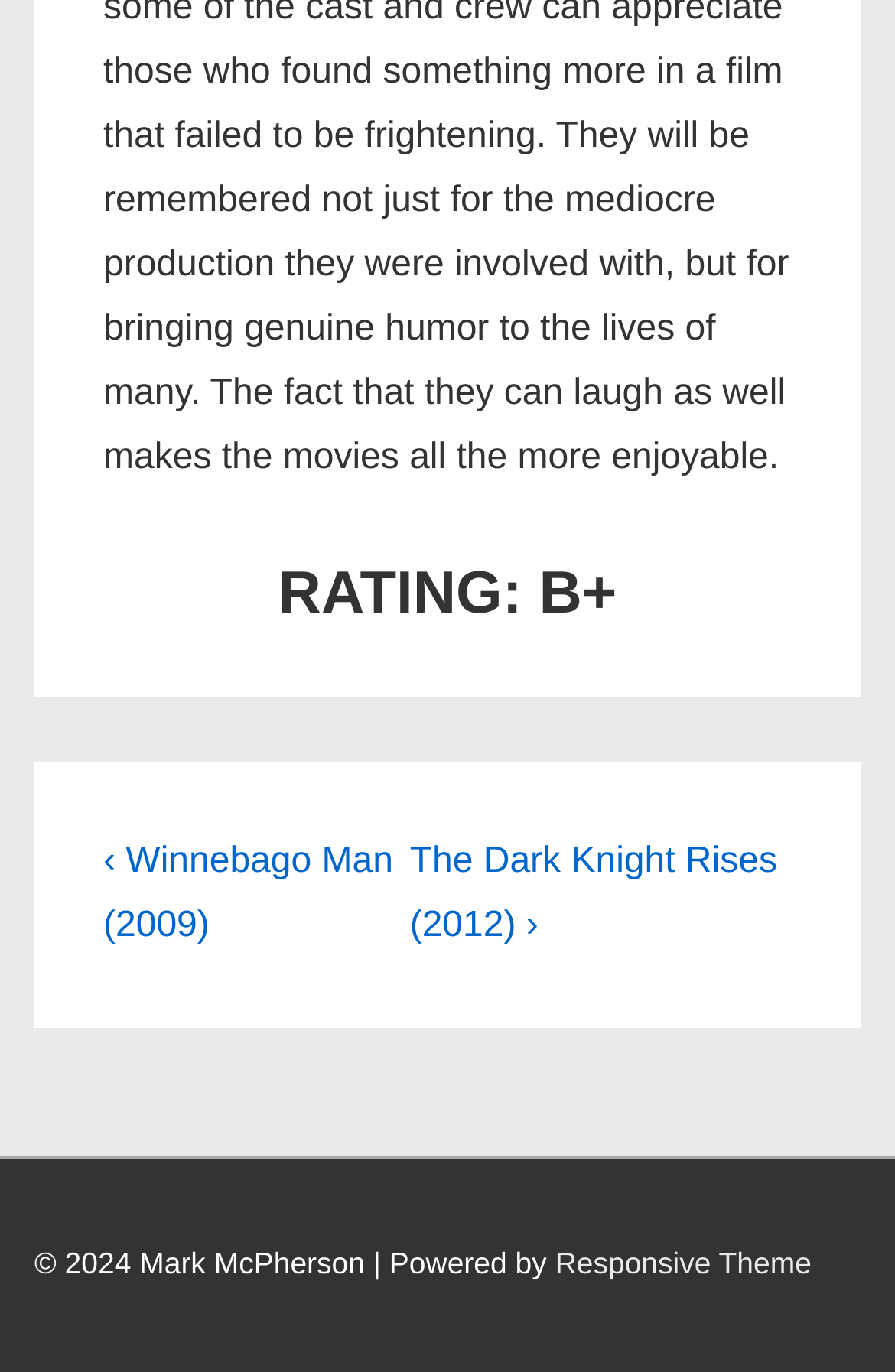Locate the UI element described as follows: "Responsive Theme". Return the bounding box coordinates as four float numbers between 0 and 1 in the order [left, top, right, bottom].

[0.62, 0.908, 0.907, 0.934]